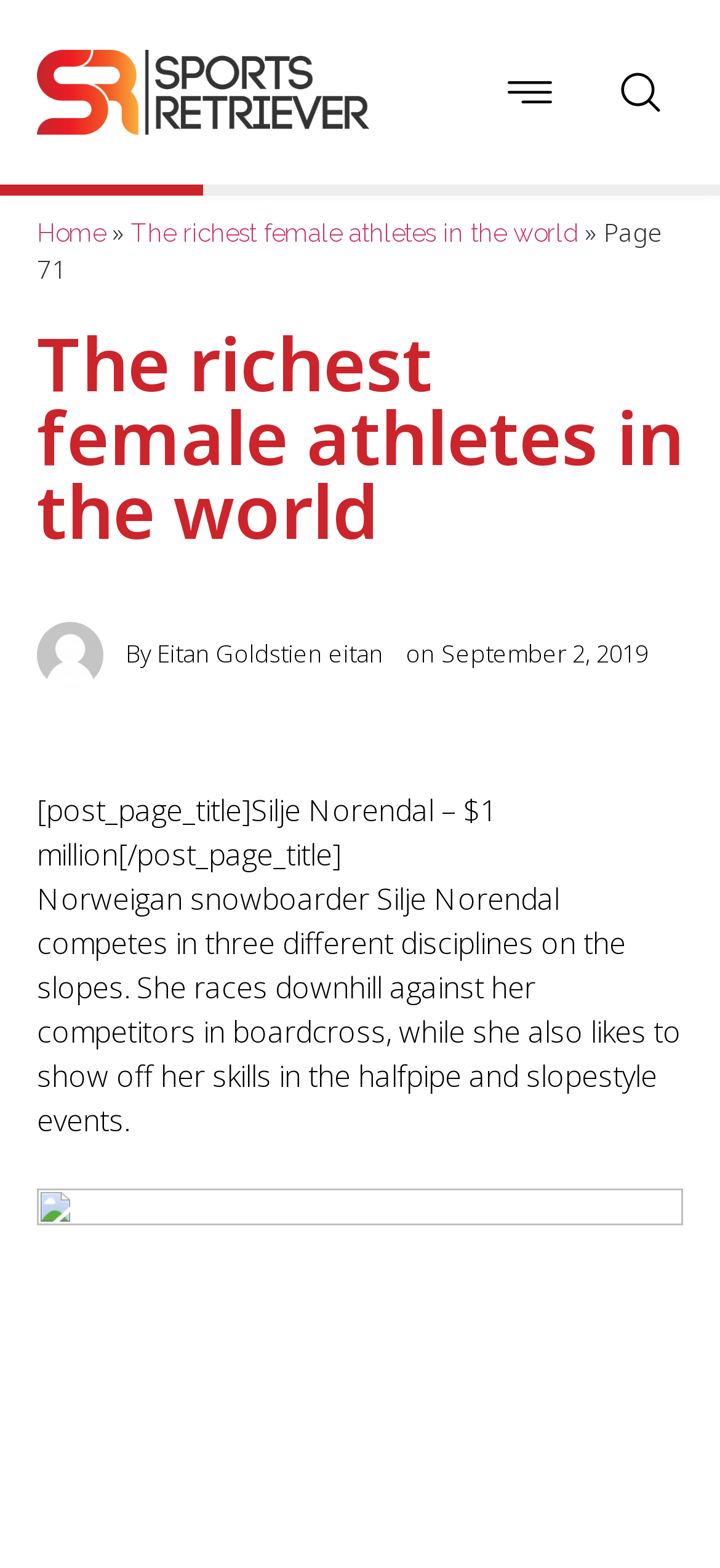What are Silje Norendal's snowboarding disciplines? Analyze the screenshot and reply with just one word or a short phrase.

boardcross, halfpipe, slopestyle